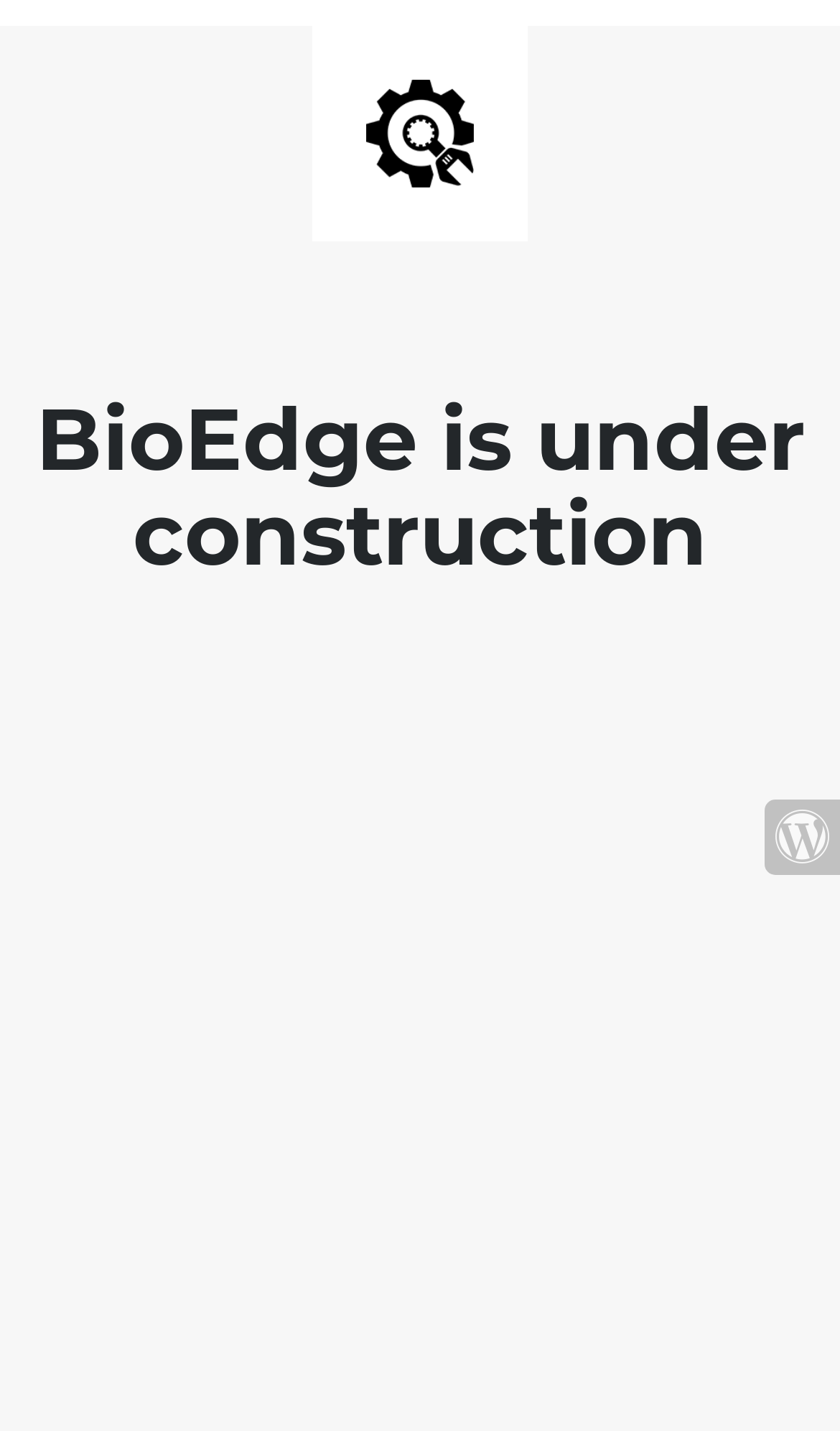Identify and extract the heading text of the webpage.

BioEdge is under construction